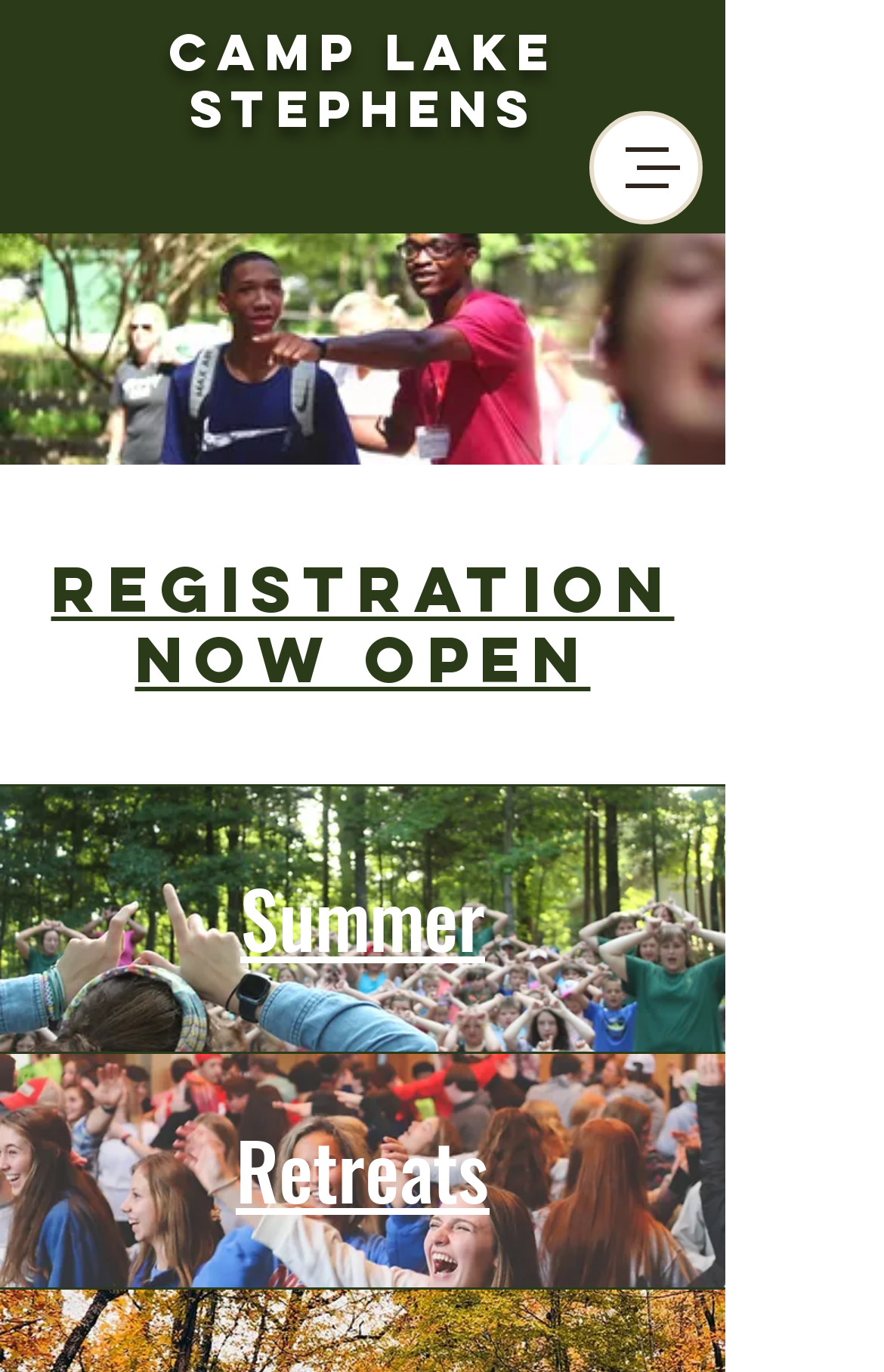Is the navigation menu open?
Examine the image and give a concise answer in one word or a short phrase.

No